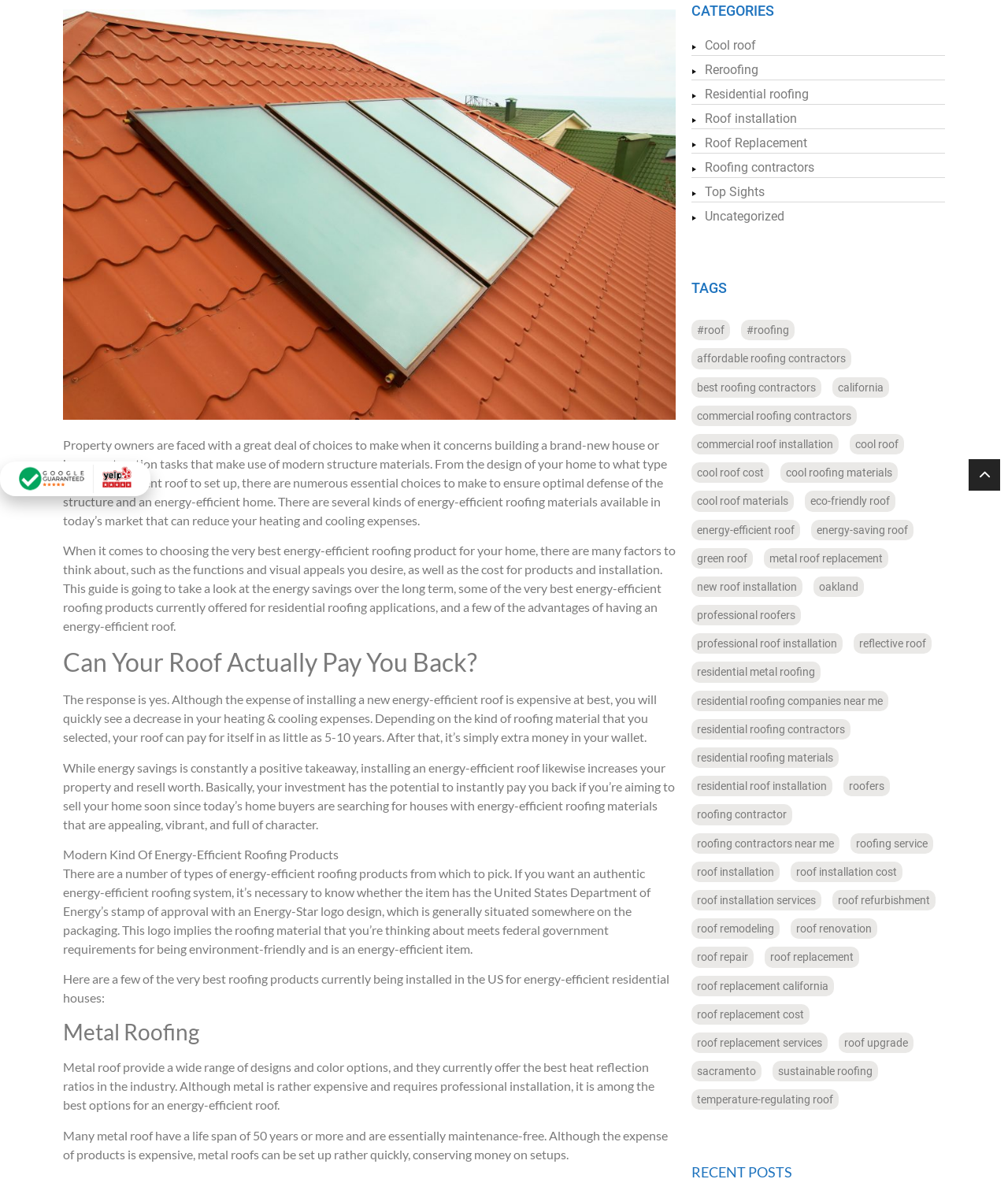Given the element description Roof installation, specify the bounding box coordinates of the corresponding UI element in the format (top-left x, top-left y, bottom-right x, bottom-right y). All values must be between 0 and 1.

[0.699, 0.094, 0.791, 0.107]